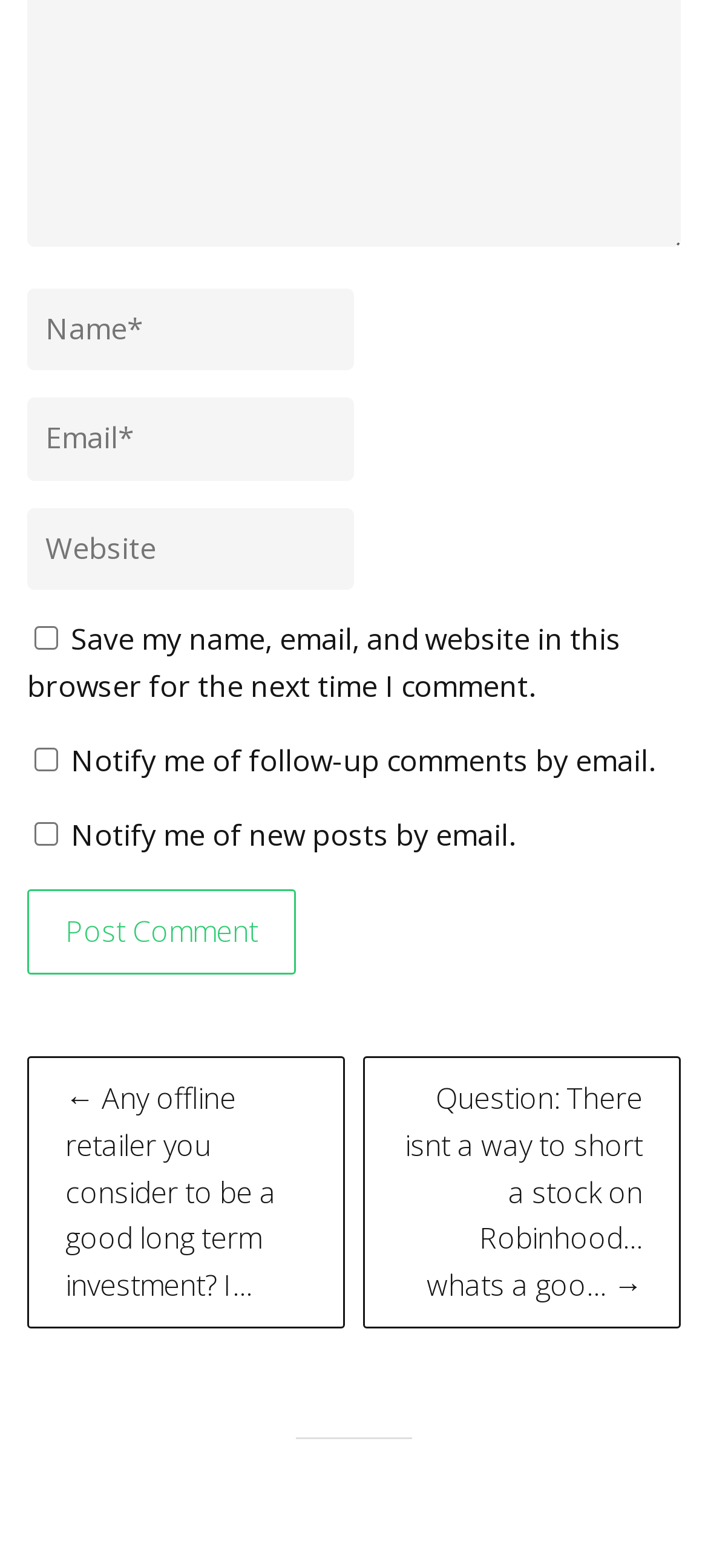Please respond to the question with a concise word or phrase:
What is the text of the first checkbox?

Save my name, email, and website in this browser for the next time I comment